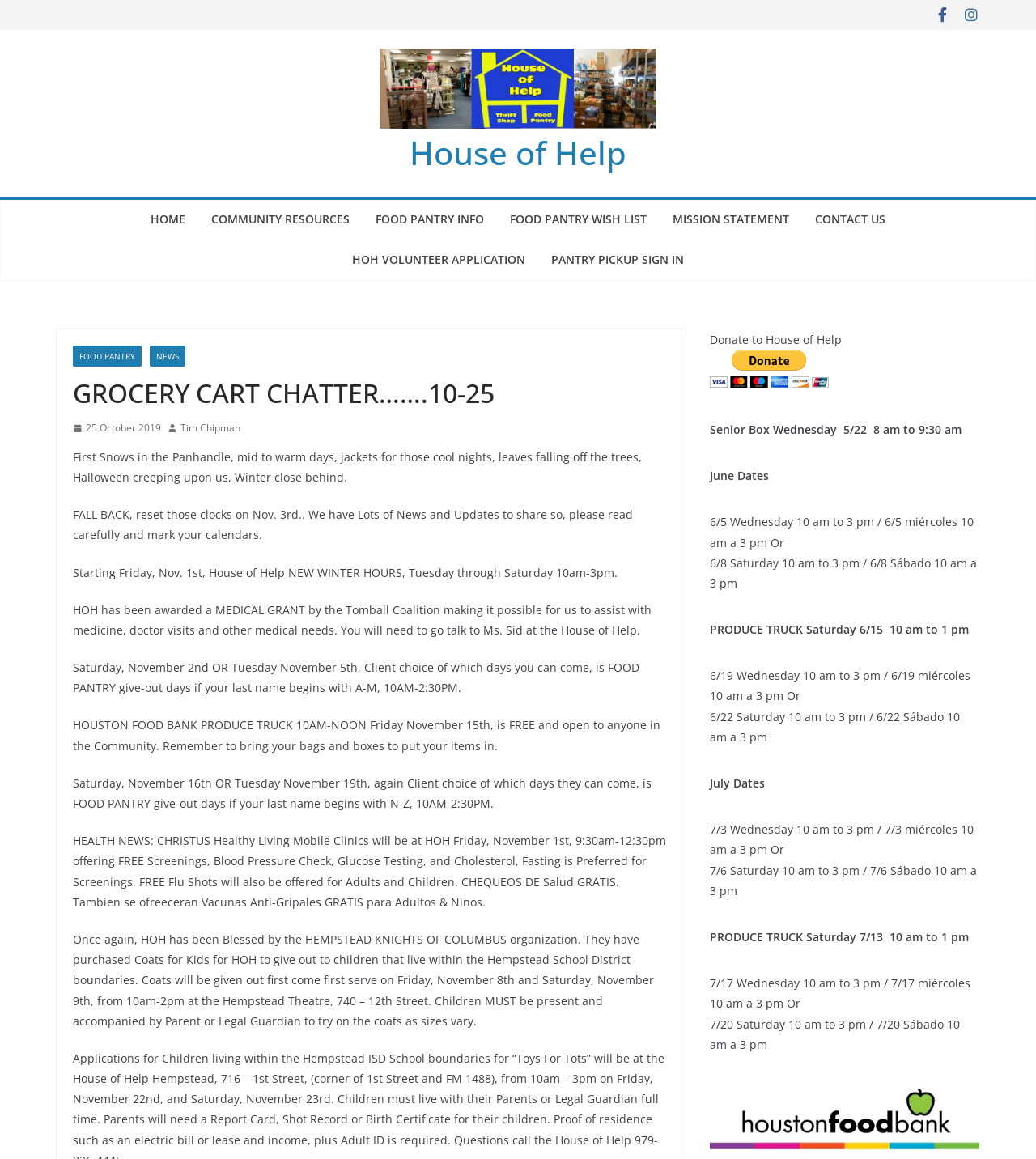Using the description: "Mission Statement", identify the bounding box of the corresponding UI element in the screenshot.

[0.649, 0.179, 0.762, 0.2]